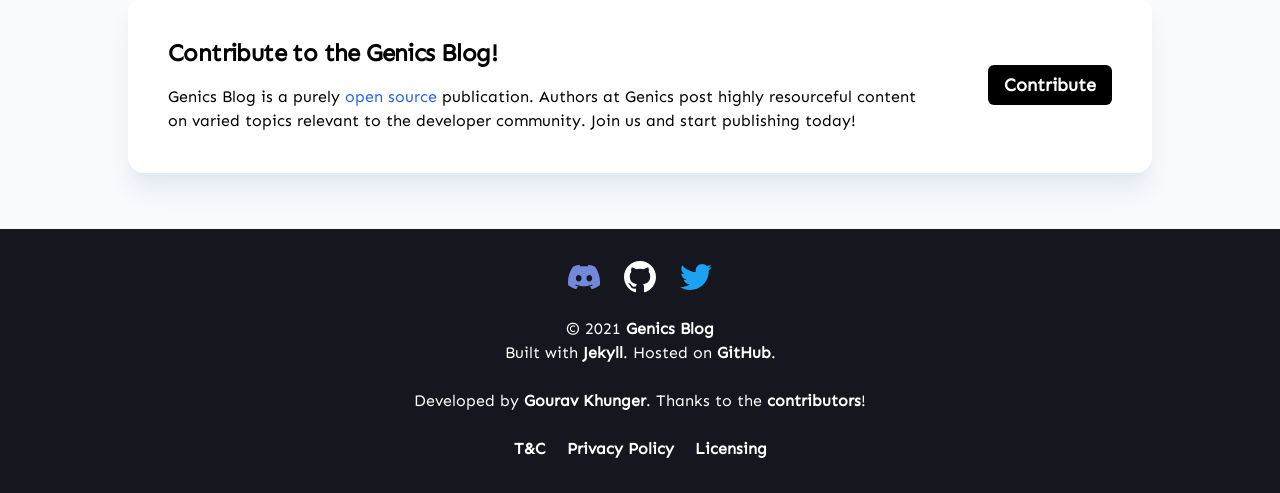Utilize the details in the image to give a detailed response to the question: How can one join the blog?

I found the answer by looking at the link element with the text 'Contribute' which is placed near the heading element 'Contribute to the Genics Blog!'. This suggests that clicking on the 'Contribute' link will allow one to join the blog.